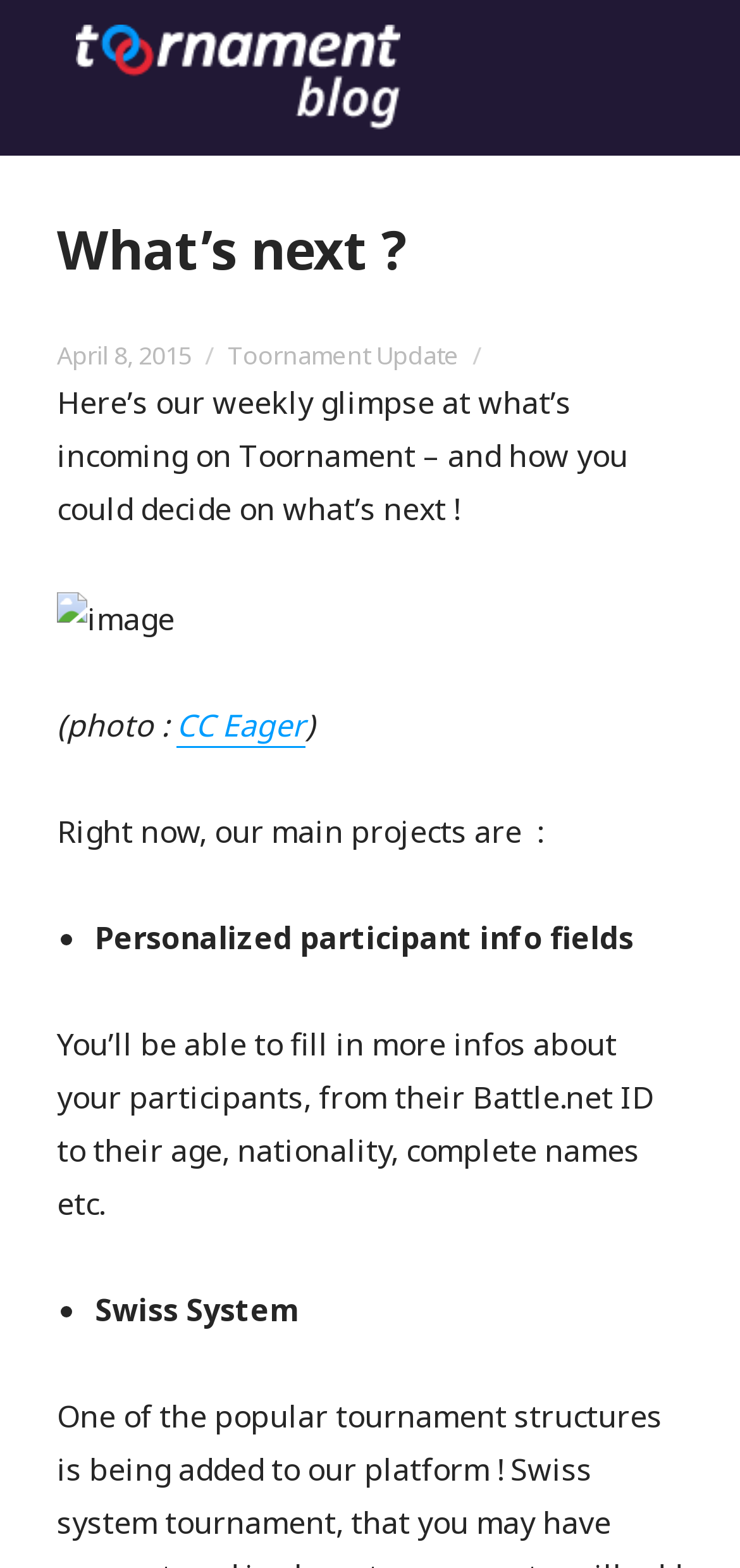Explain in detail what you observe on this webpage.

The webpage is a blog post titled "What's next? - Toornament Blog" that discusses upcoming features and updates on Toornament, a tournament software and generator. 

At the top of the page, there are two links, one with no text and the other with the text "Toornament Blog". Below these links, there is a header section with the title "What's next?".

Under the header, there is a footer section that contains a "Posted on" label with a date "April 8, 2015" next to it, followed by a "Categories" label and a link to "Toornament Update". 

The main content of the blog post starts with a paragraph of text that introduces the topic of upcoming features on Toornament. Below this paragraph, there is an image with a caption that credits the photo to "CC Eager". 

The blog post then lists two main projects that are currently being worked on. The first project is about personalized participant info fields, which allows users to fill in more information about their participants. The second project is about implementing a Swiss System. These projects are listed in bullet points, with a brief description of each project.